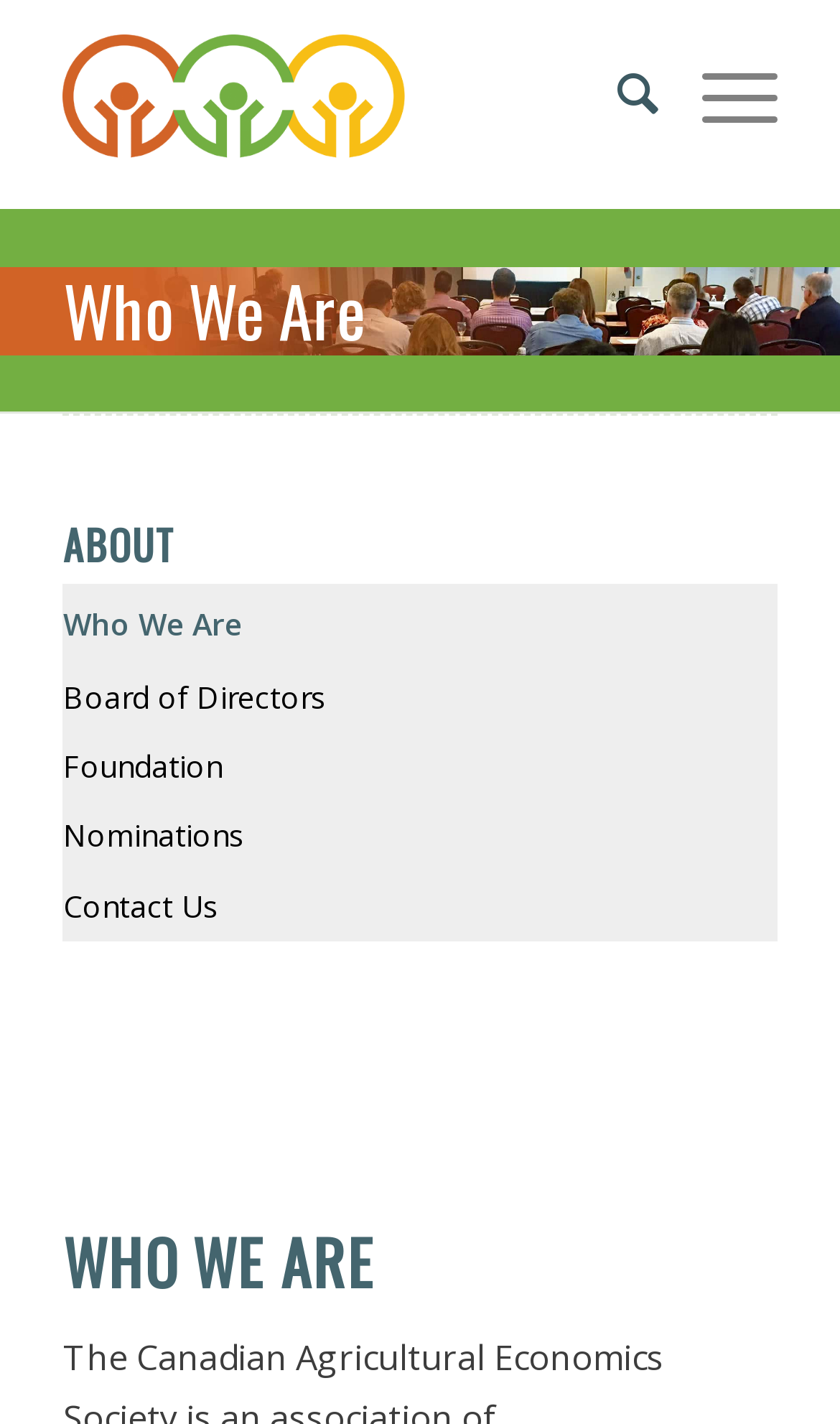Provide the bounding box coordinates of the HTML element described by the text: "Skip to content". The coordinates should be in the format [left, top, right, bottom] with values between 0 and 1.

None